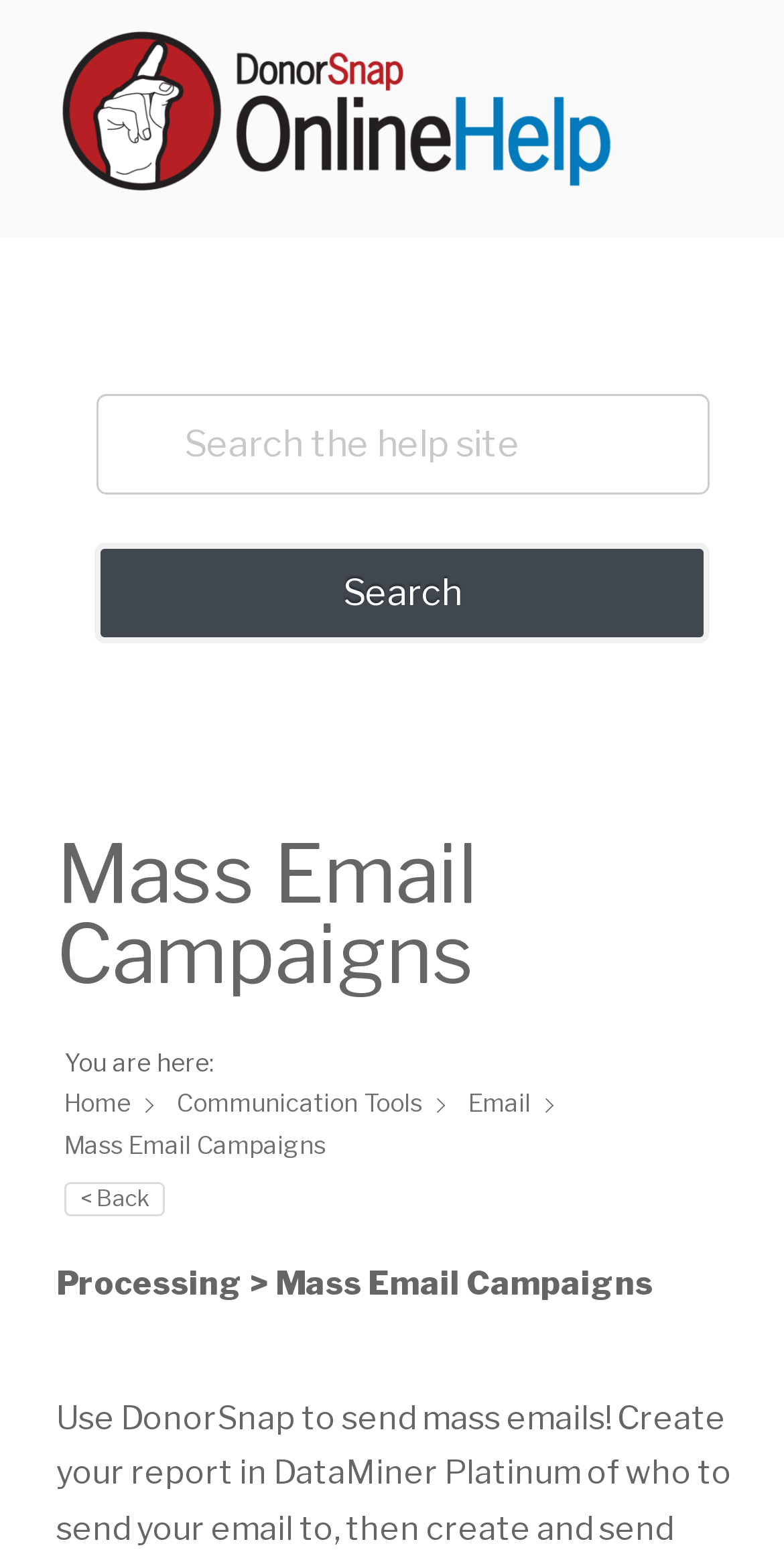Please answer the following query using a single word or phrase: 
How many links are in the breadcrumb navigation?

4